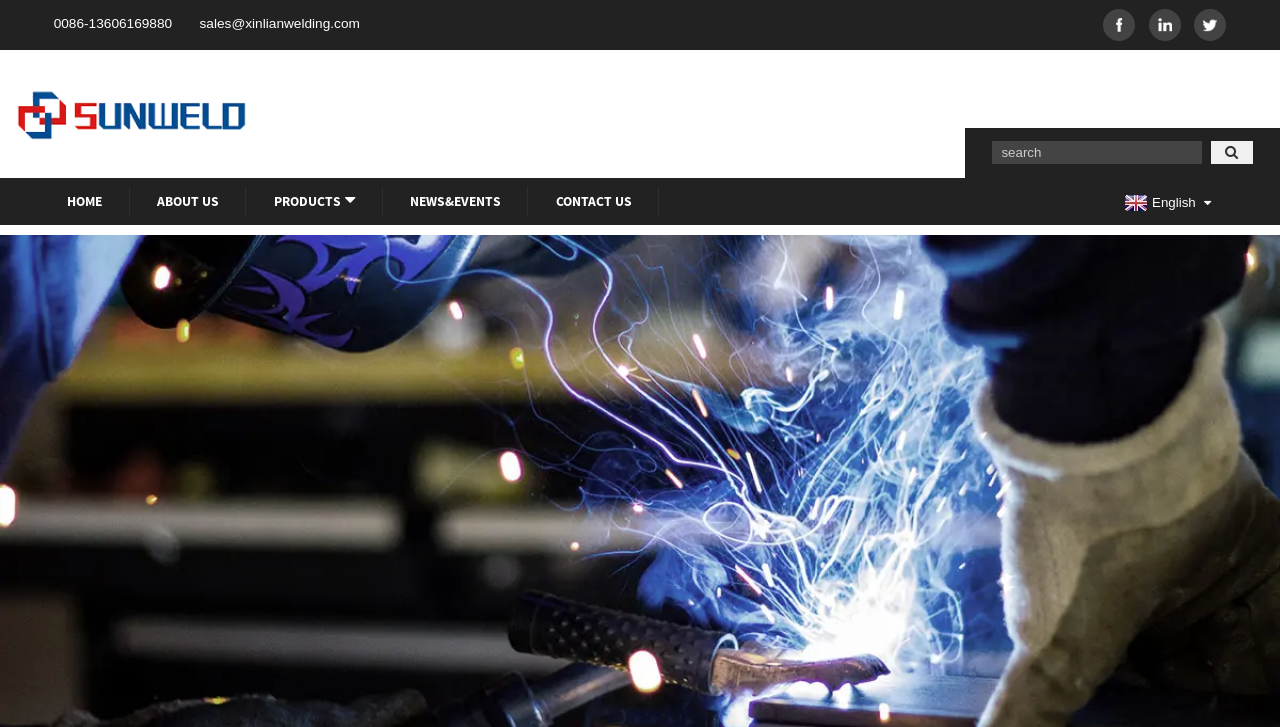Determine the bounding box coordinates of the target area to click to execute the following instruction: "go to the home page."

[0.031, 0.245, 0.101, 0.31]